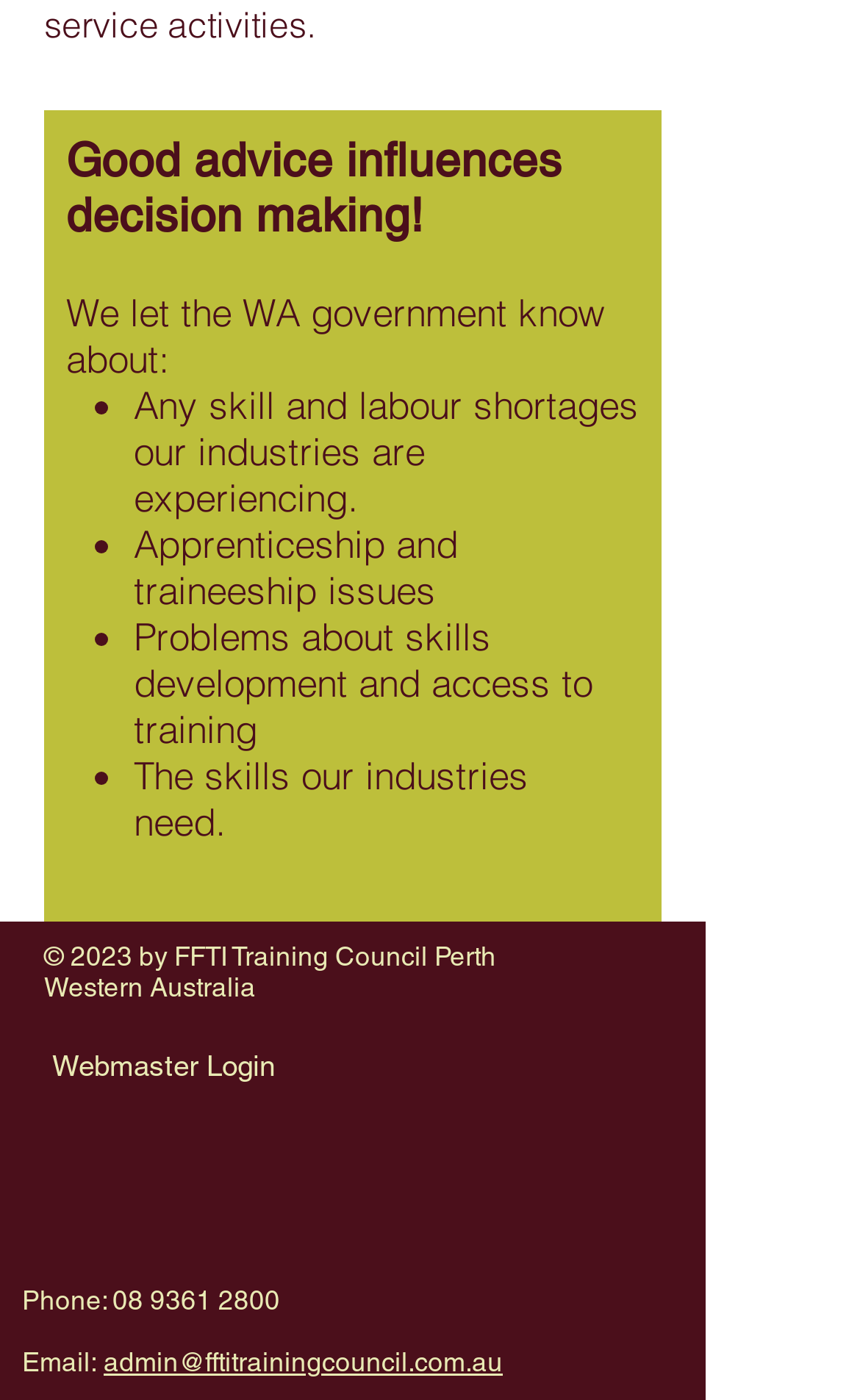Look at the image and answer the question in detail:
How many social media links are there?

I counted the number of social media links in the 'Social Bar' section at the bottom of the webpage, and there are four links: Facebook, Twitter, LinkedIn, and YouTube.